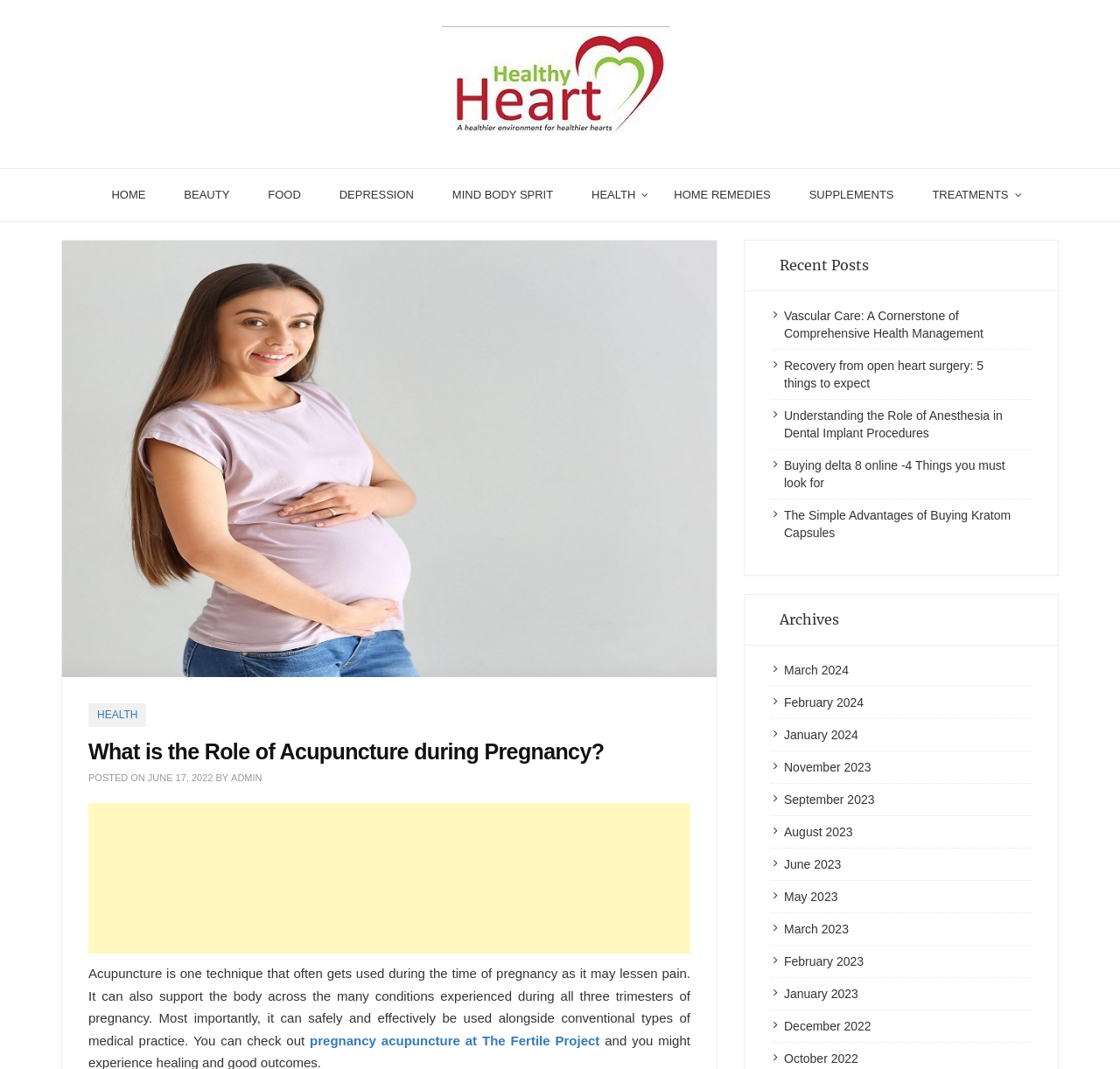Please identify the bounding box coordinates of the area that needs to be clicked to fulfill the following instruction: "Check out the 'pregnancy acupuncture at The Fertile Project' link."

[0.277, 0.966, 0.535, 0.98]